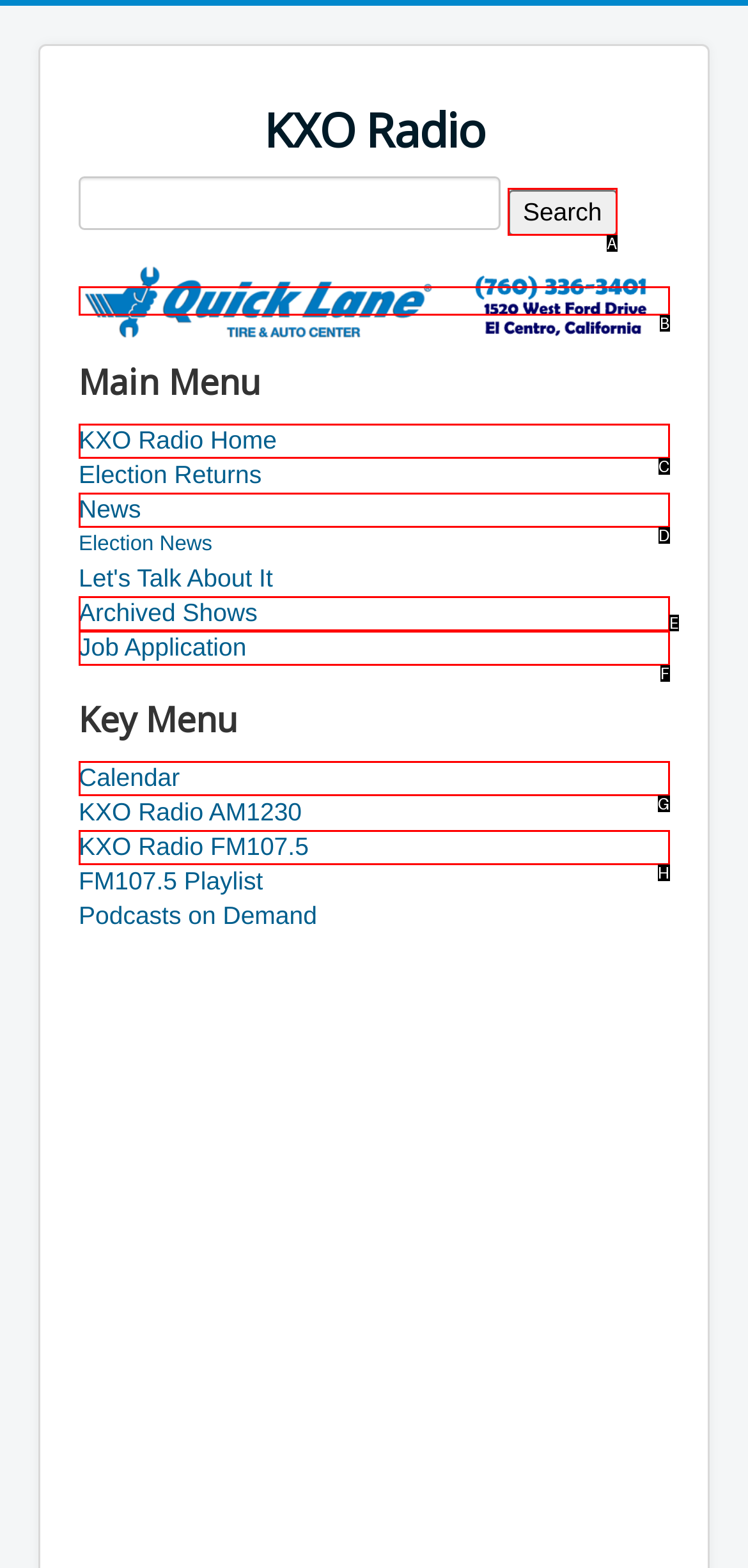Based on the choices marked in the screenshot, which letter represents the correct UI element to perform the task: Search for something?

A